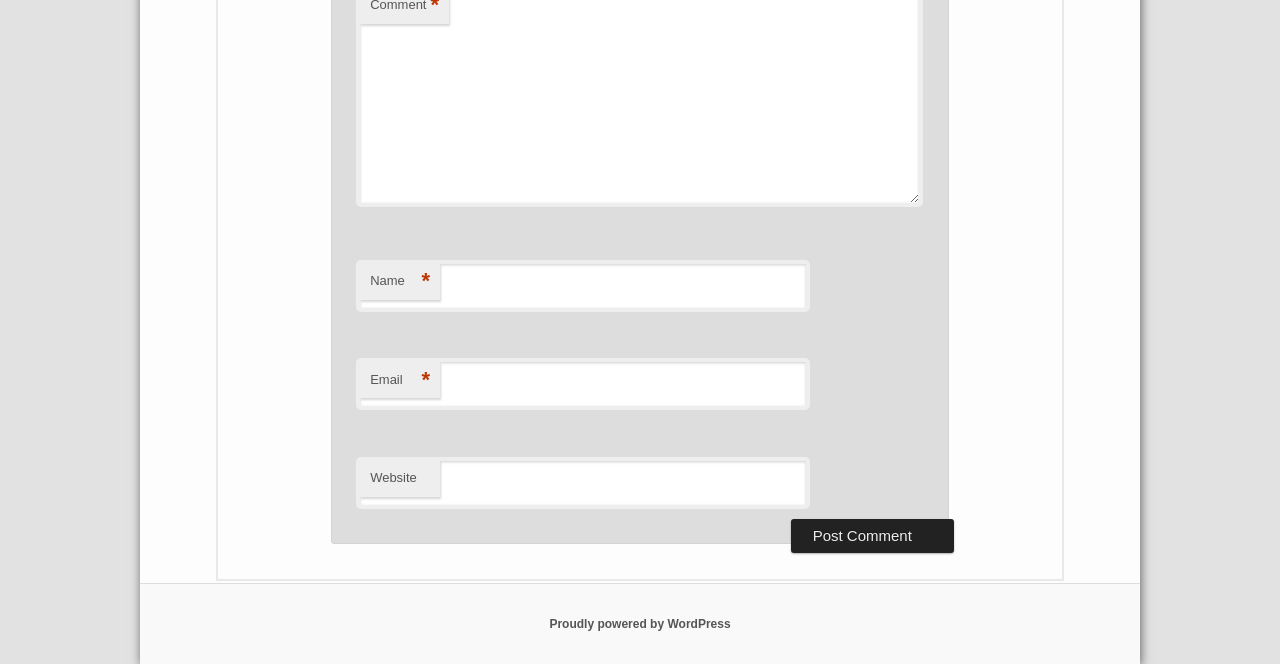Is the 'Website' field mandatory?
Using the picture, provide a one-word or short phrase answer.

No